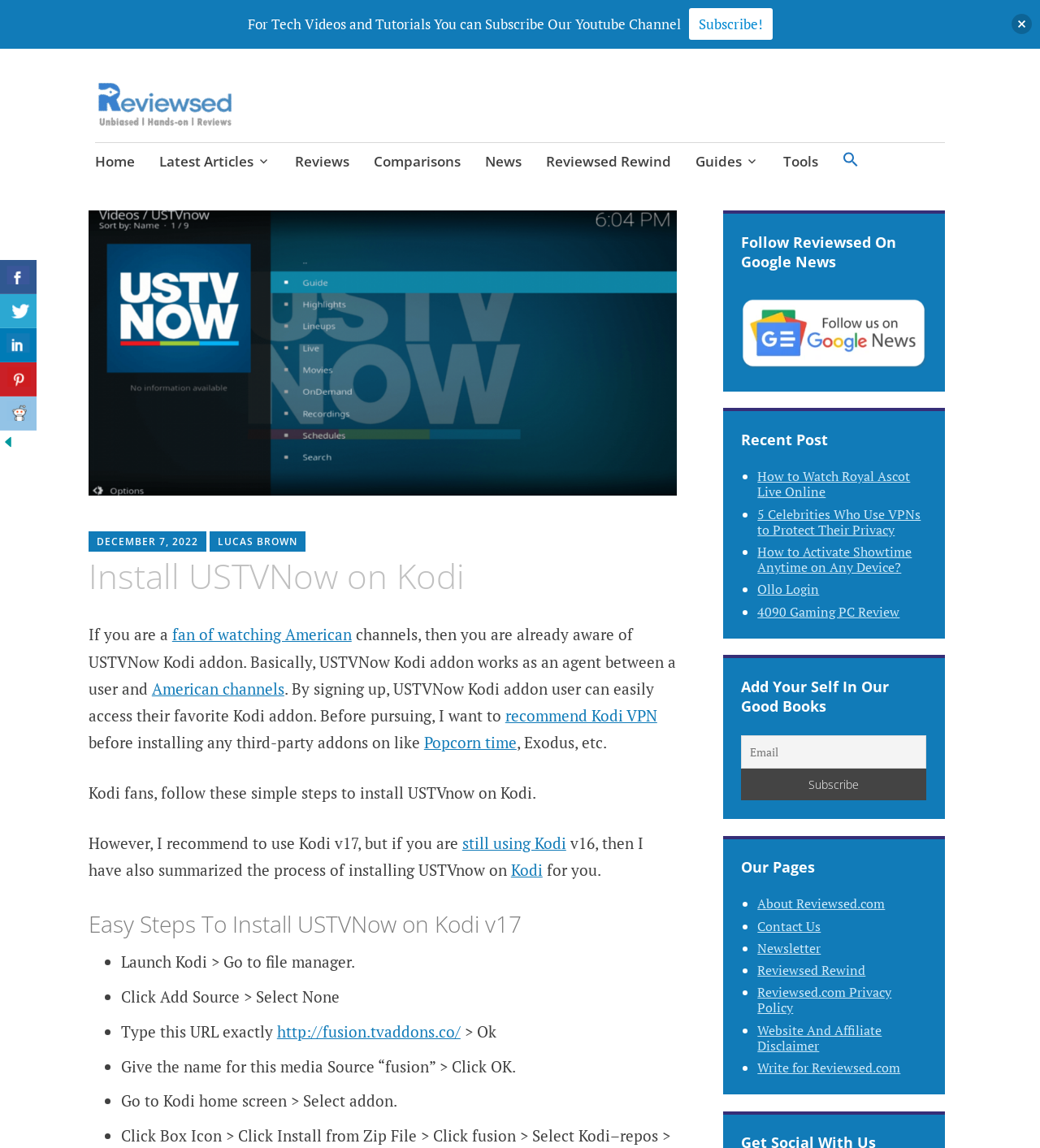Please determine the bounding box coordinates for the element that should be clicked to follow these instructions: "Follow Reviewsed on Google News".

[0.713, 0.253, 0.891, 0.325]